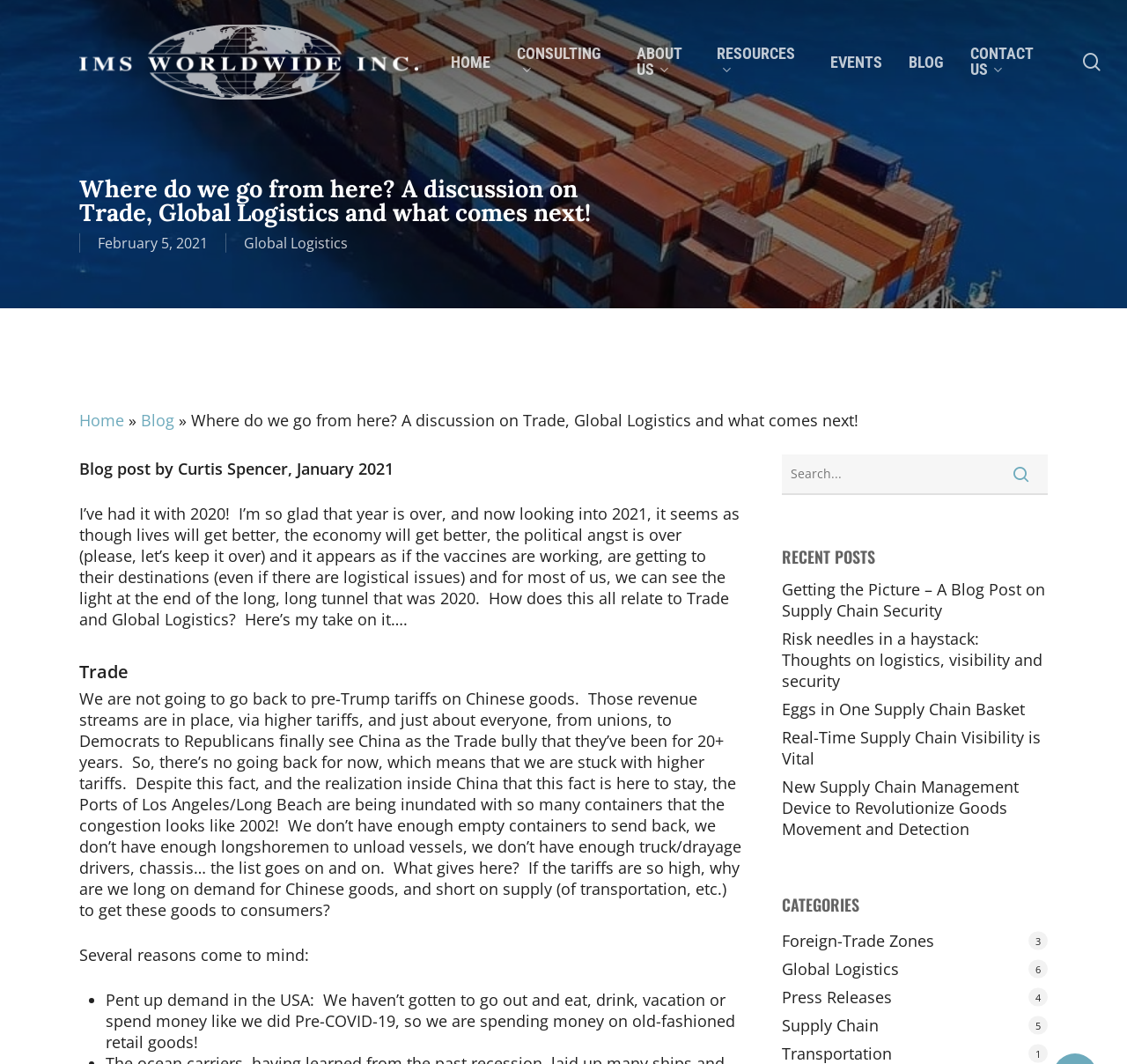What is the topic of the blog post?
Use the screenshot to answer the question with a single word or phrase.

Trade, Global Logistics